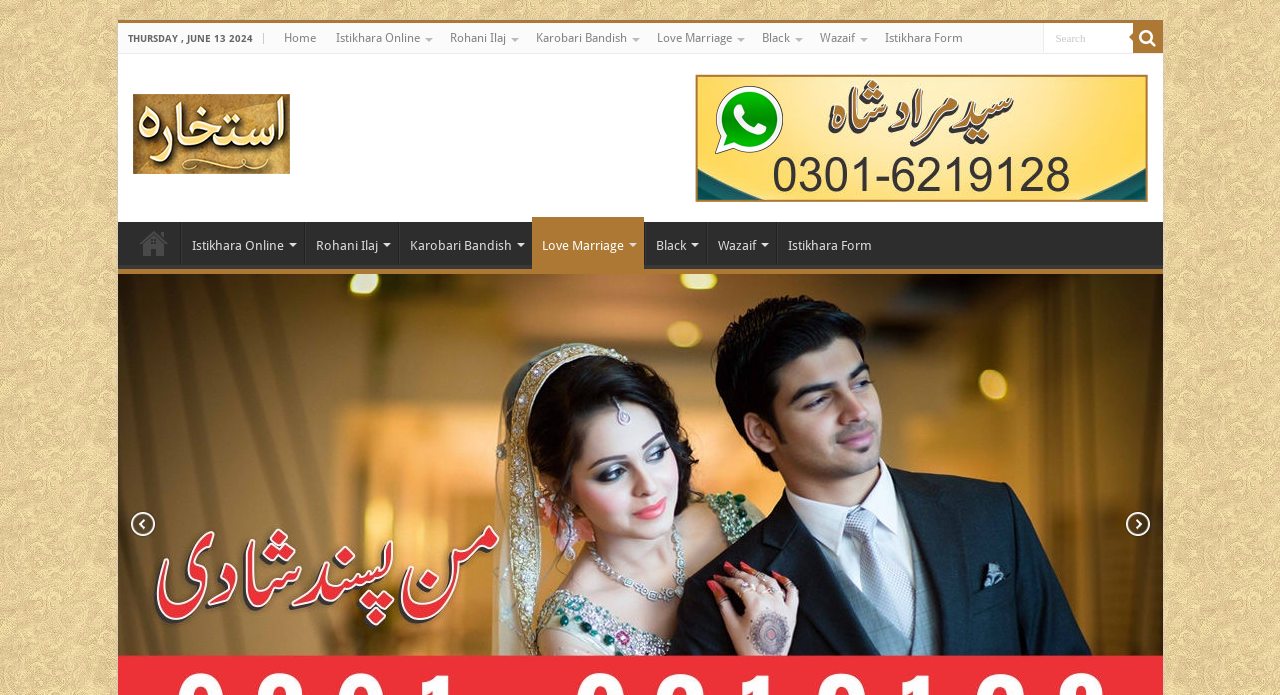Please identify the bounding box coordinates of the element that needs to be clicked to perform the following instruction: "visit love marriage page".

[0.505, 0.033, 0.587, 0.076]